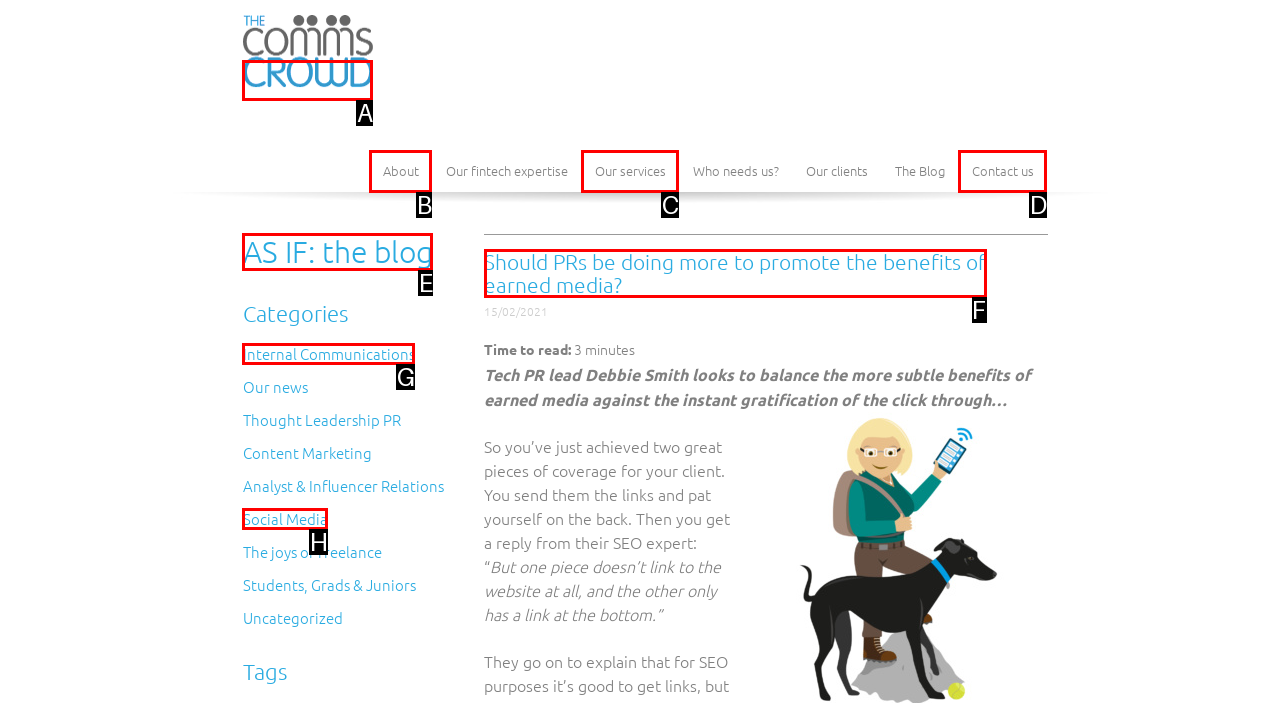Match the element description: About to the correct HTML element. Answer with the letter of the selected option.

B